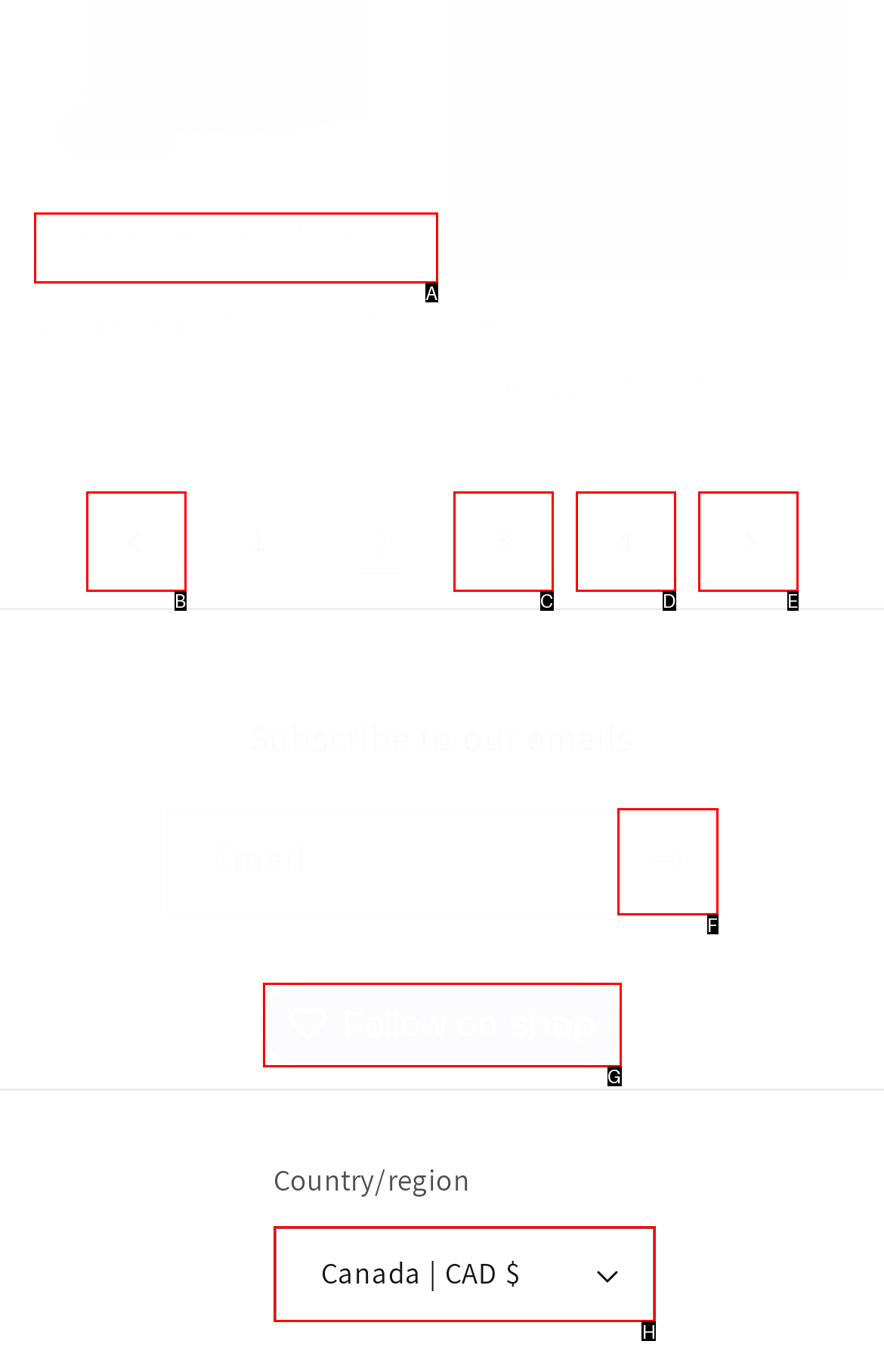Identify the letter of the UI element I need to click to carry out the following instruction: Click the 'Show instruction media' button

None